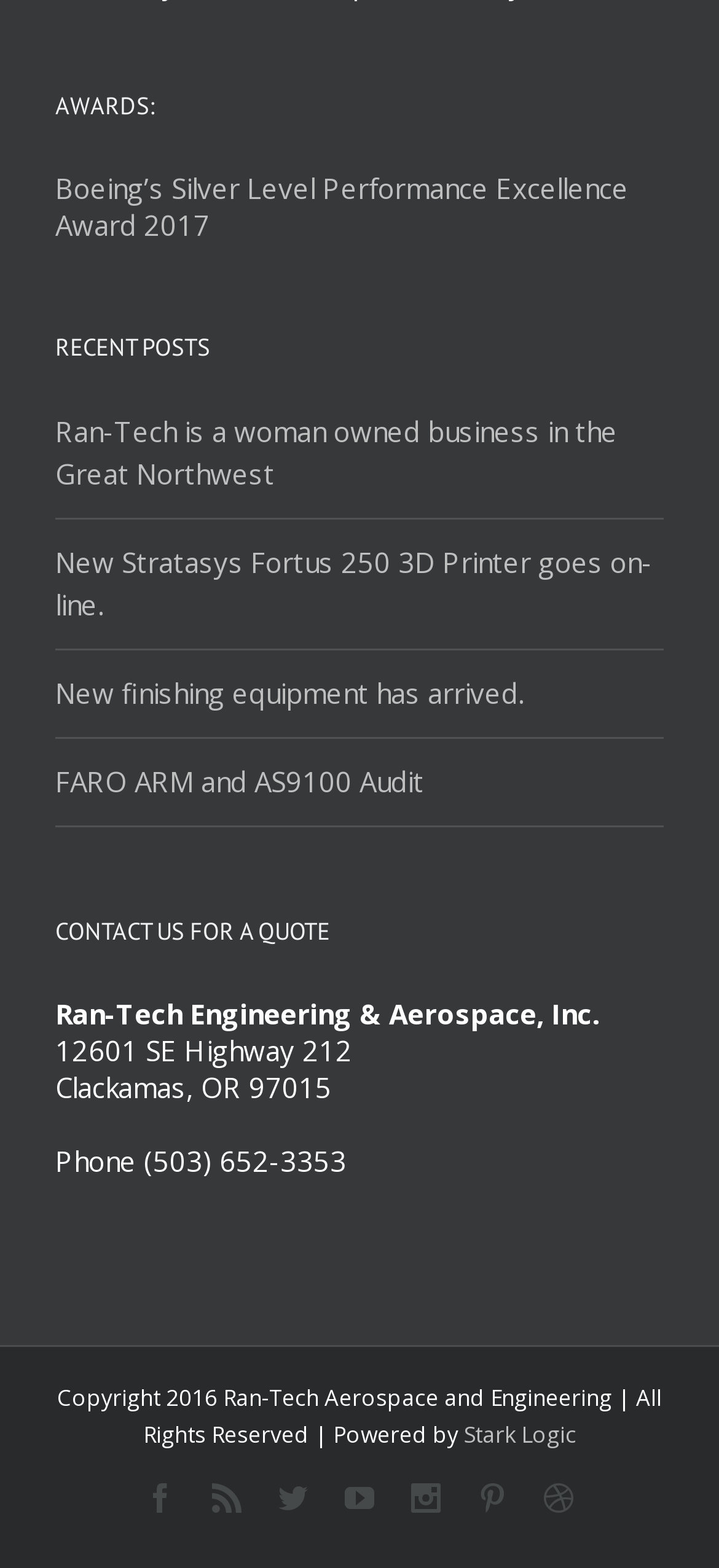What is the phone number of the company?
Based on the image, answer the question with a single word or brief phrase.

(503) 652-3353